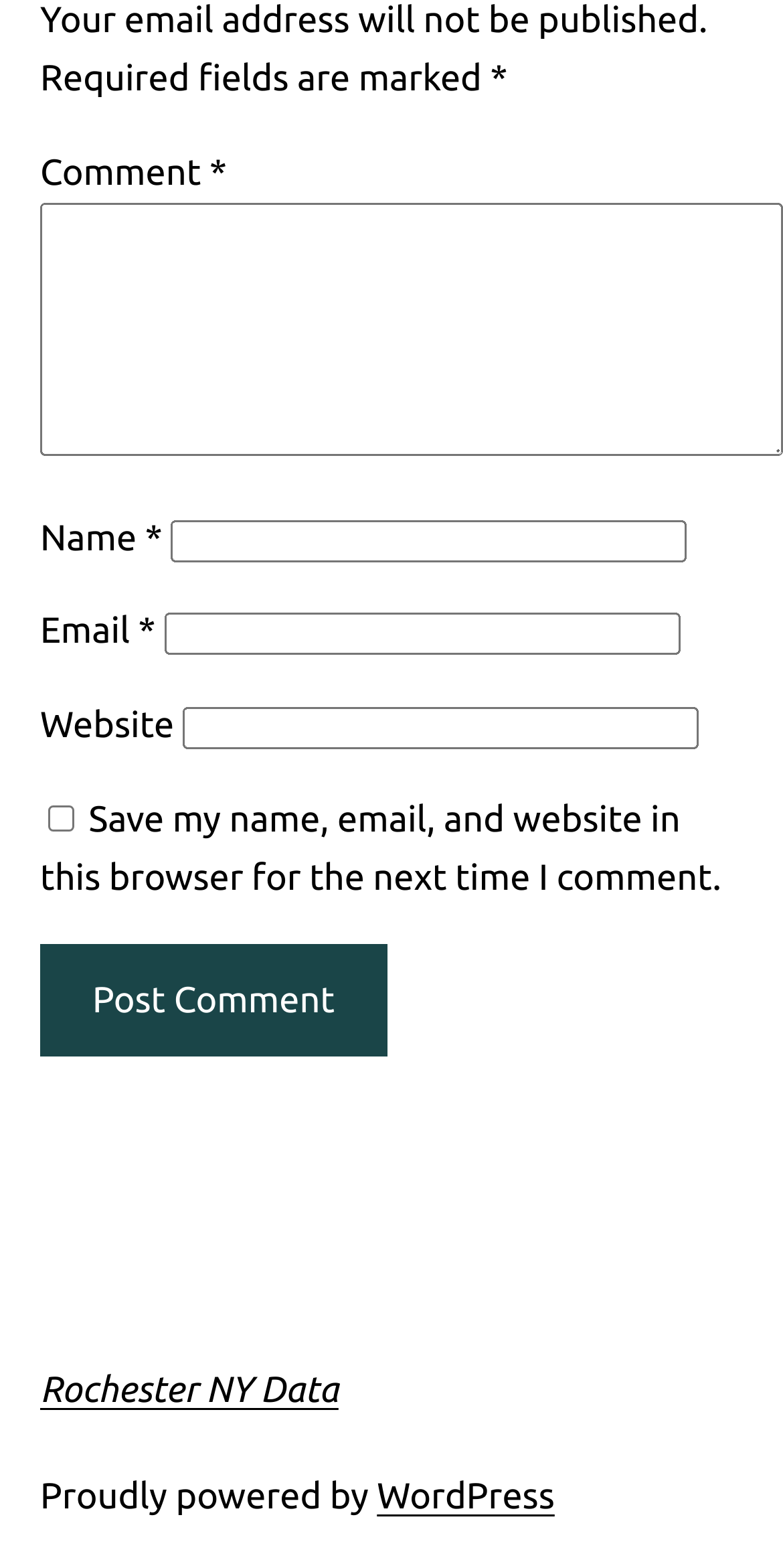Given the element description: "name="submit" value="Post Comment"", predict the bounding box coordinates of this UI element. The coordinates must be four float numbers between 0 and 1, given as [left, top, right, bottom].

[0.051, 0.602, 0.494, 0.674]